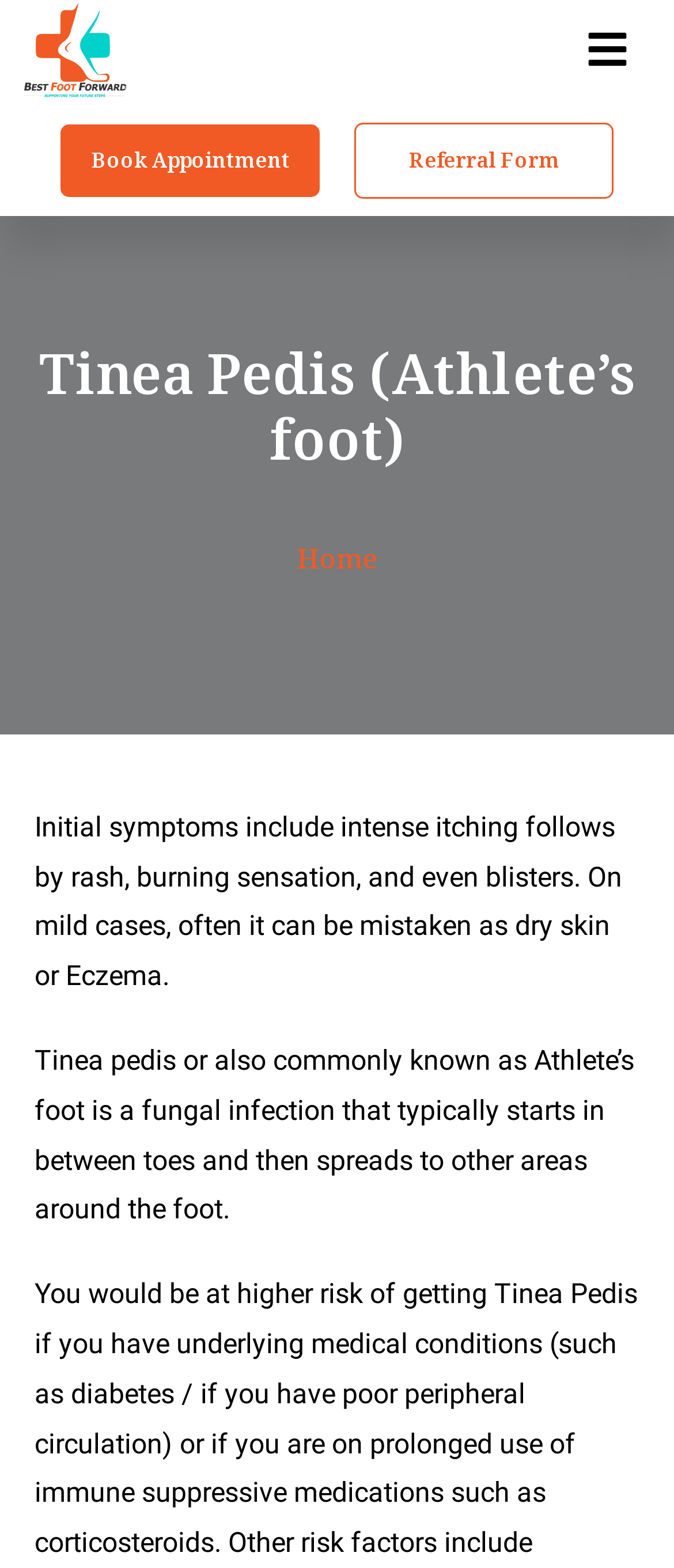What is the purpose of the 'Menu' button?
Refer to the image and answer the question using a single word or phrase.

To access more options